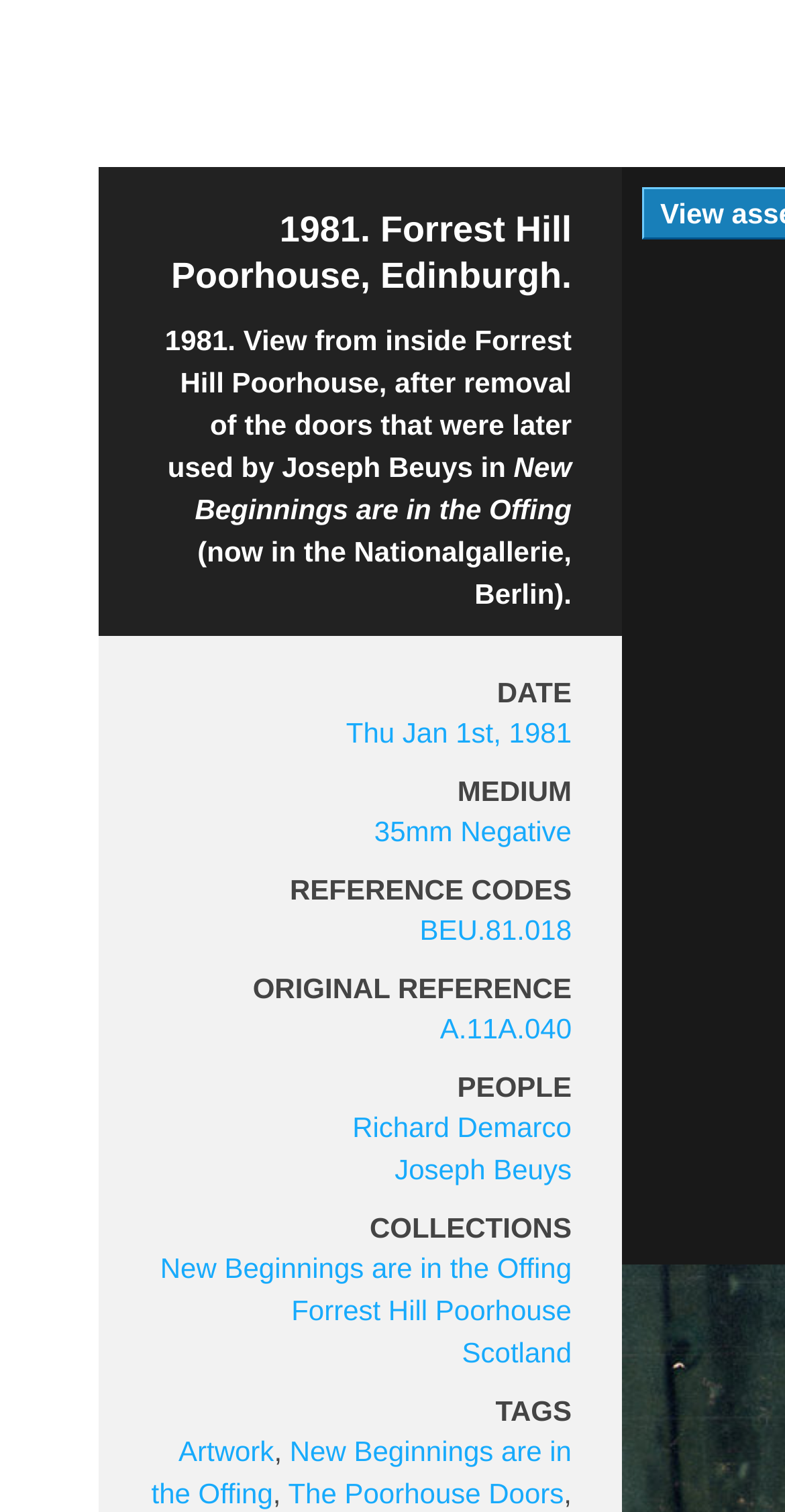Find the bounding box coordinates for the element that must be clicked to complete the instruction: "explore the medium of the artwork". The coordinates should be four float numbers between 0 and 1, indicated as [left, top, right, bottom].

[0.477, 0.539, 0.728, 0.56]